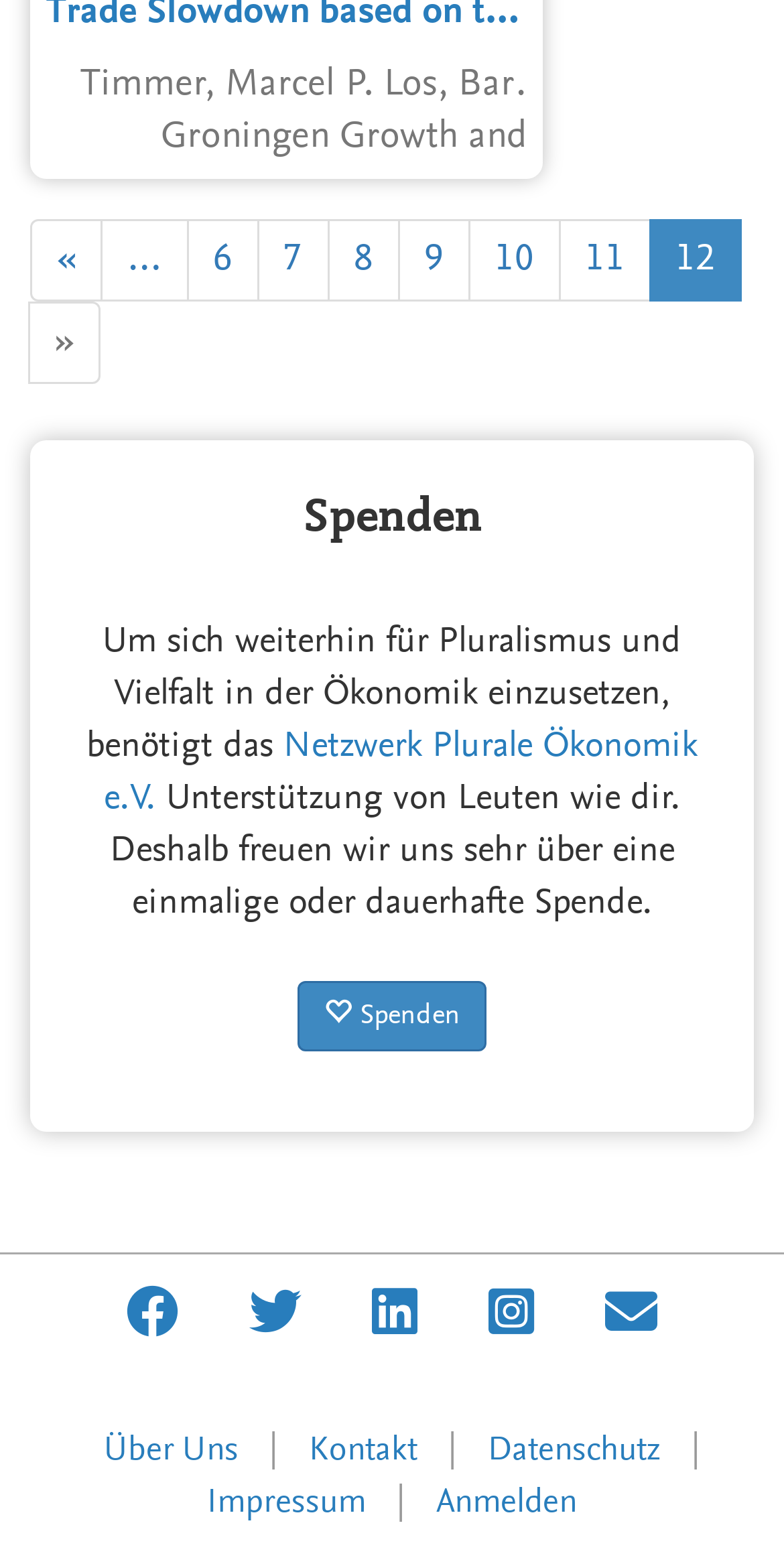Using the element description: "Netzwerk Plurale Ökonomik e.V.", determine the bounding box coordinates for the specified UI element. The coordinates should be four float numbers between 0 and 1, [left, top, right, bottom].

[0.132, 0.466, 0.89, 0.522]